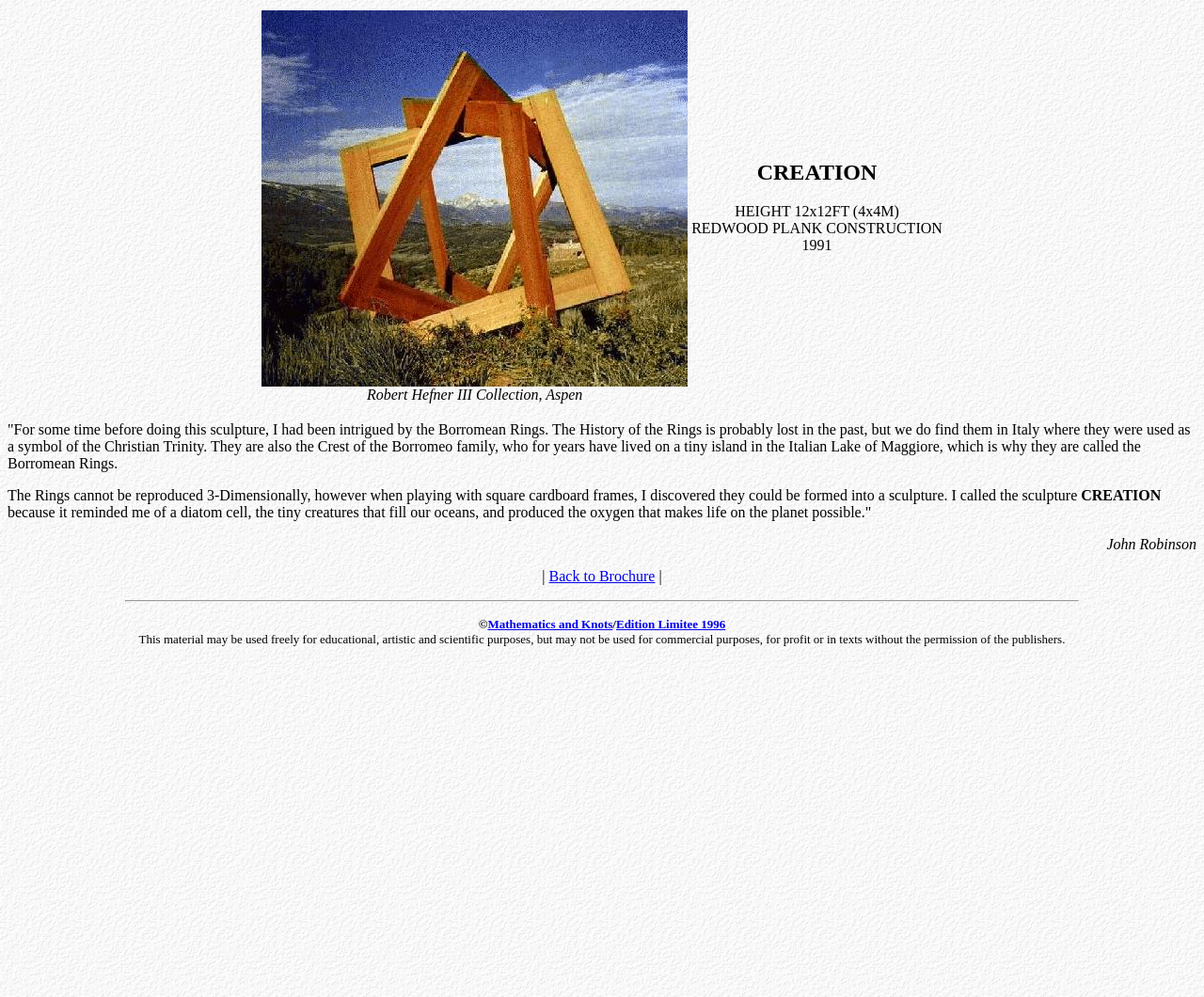Based on the element description Train My Dog, identify the bounding box coordinates for the UI element. The coordinates should be in the format (top-left x, top-left y, bottom-right x, bottom-right y) and within the 0 to 1 range.

None